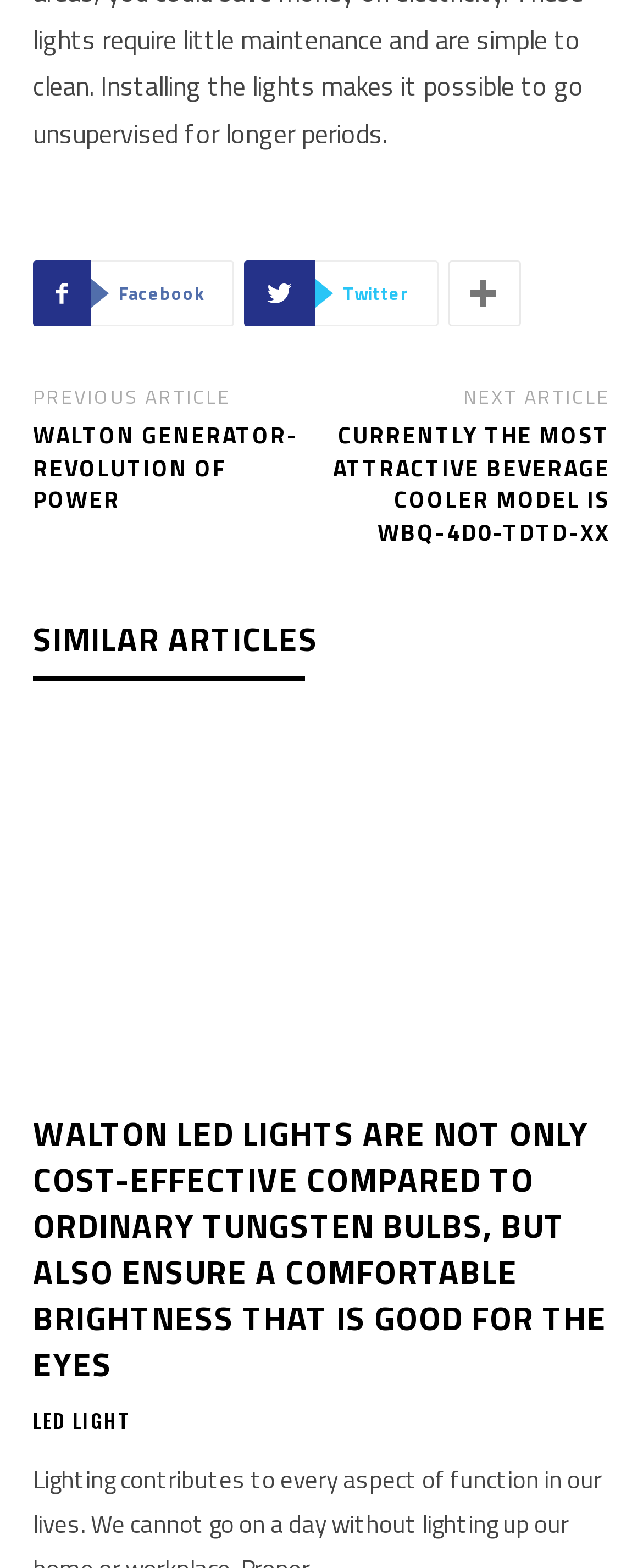What is the title of the previous article?
Please provide a single word or phrase in response based on the screenshot.

WALTON GENERATOR- REVOLUTION OF POWER